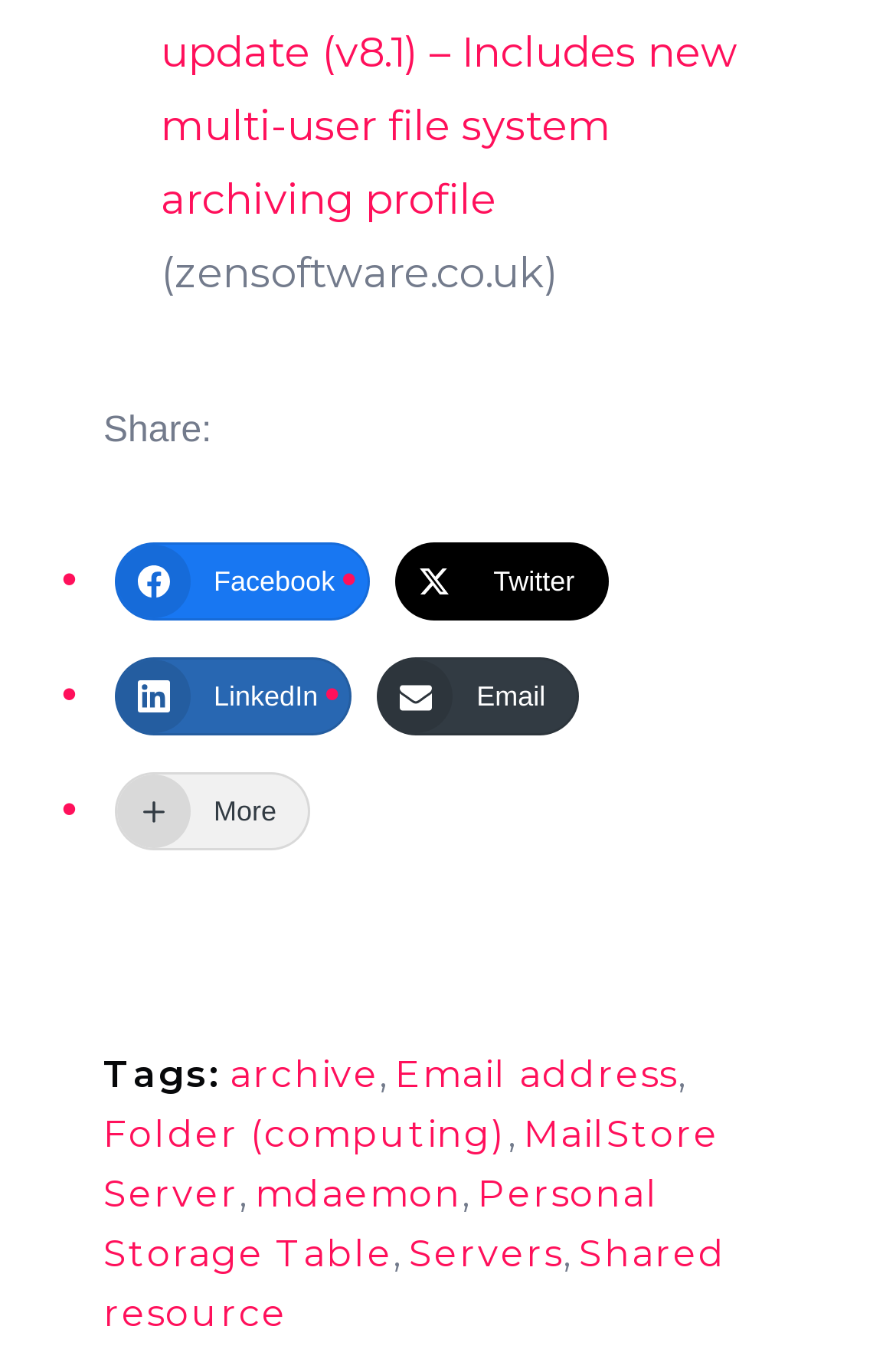Respond with a single word or phrase:
What is the first tag listed on the webpage?

archive